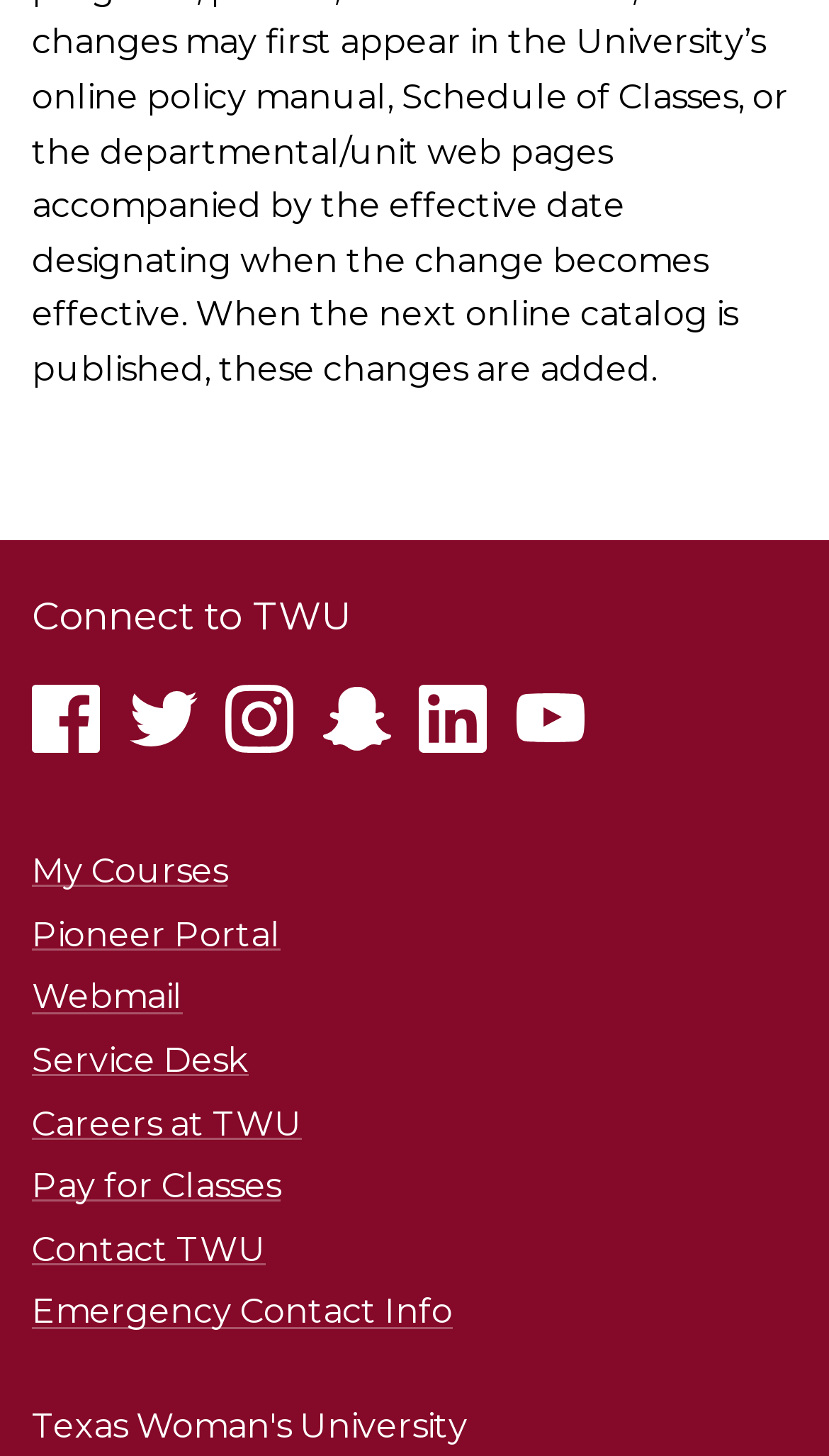Locate the bounding box coordinates of the clickable region to complete the following instruction: "Open Pioneer Portal."

[0.038, 0.628, 0.338, 0.656]